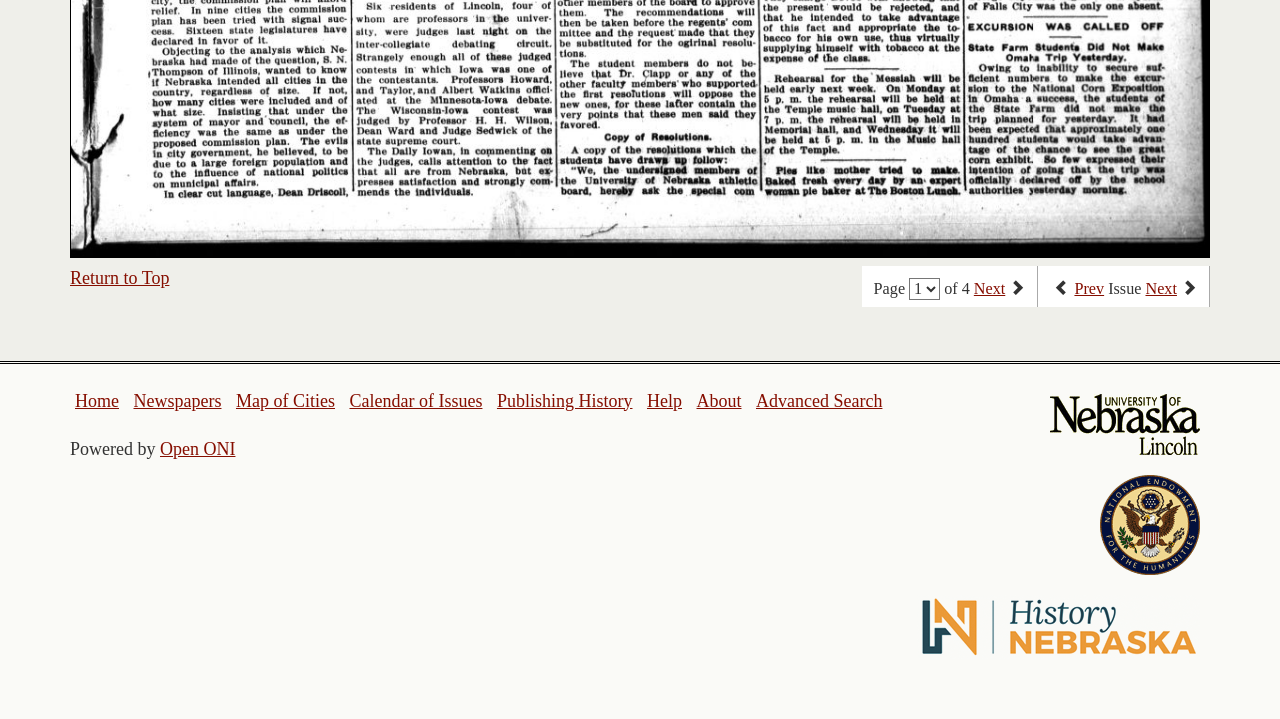Locate the bounding box coordinates of the clickable region to complete the following instruction: "Go to the home page."

[0.059, 0.543, 0.093, 0.571]